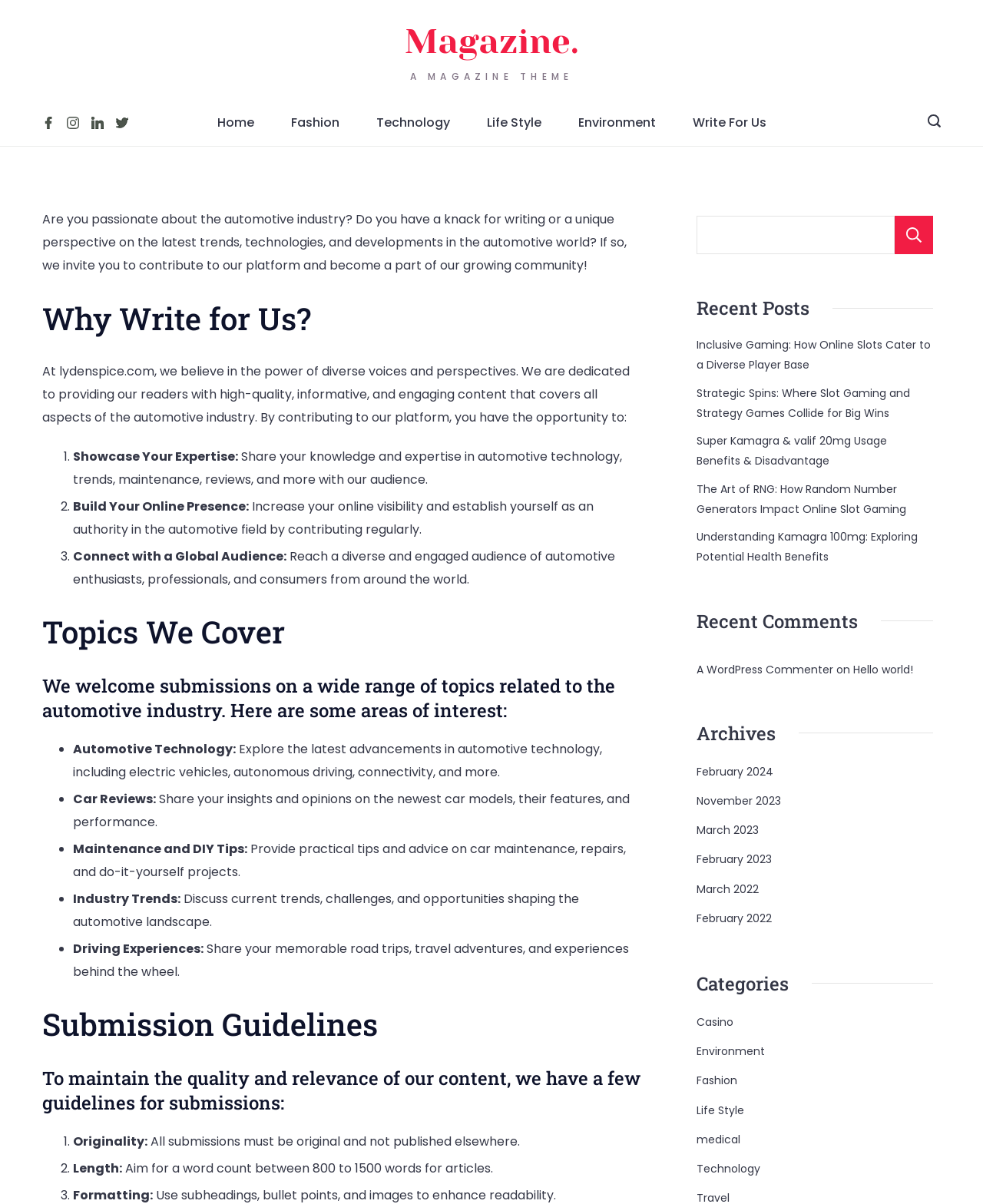Please find the bounding box coordinates of the element that must be clicked to perform the given instruction: "Read recent post 'Inclusive Gaming: How Online Slots Cater to a Diverse Player Base'". The coordinates should be four float numbers from 0 to 1, i.e., [left, top, right, bottom].

[0.709, 0.28, 0.947, 0.309]